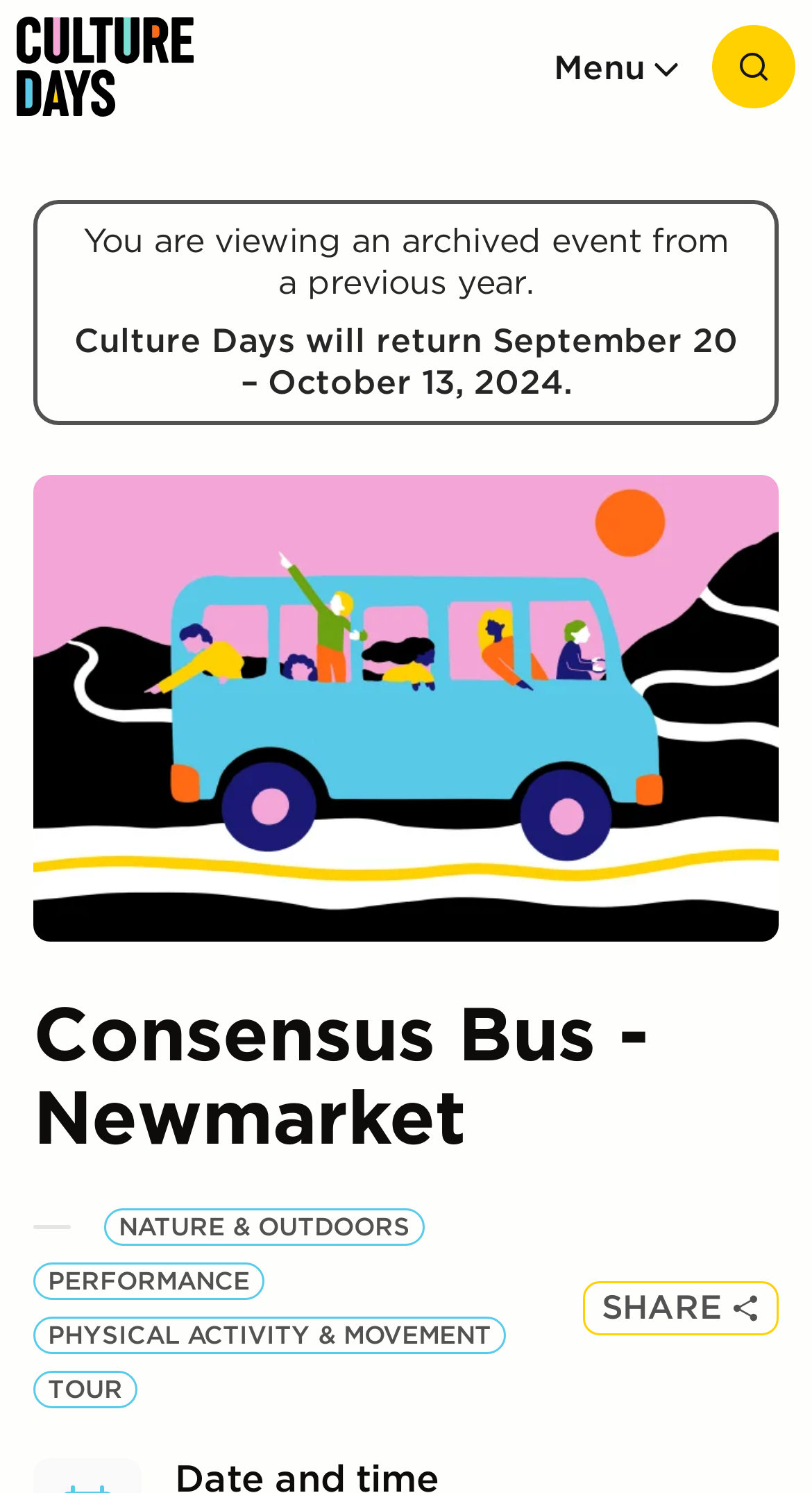Is the event currently happening?
Please give a detailed and elaborate explanation in response to the question.

The static text 'You are viewing an archived event from a previous year.' suggests that the event is not currently happening, but rather an archived event from a previous year.